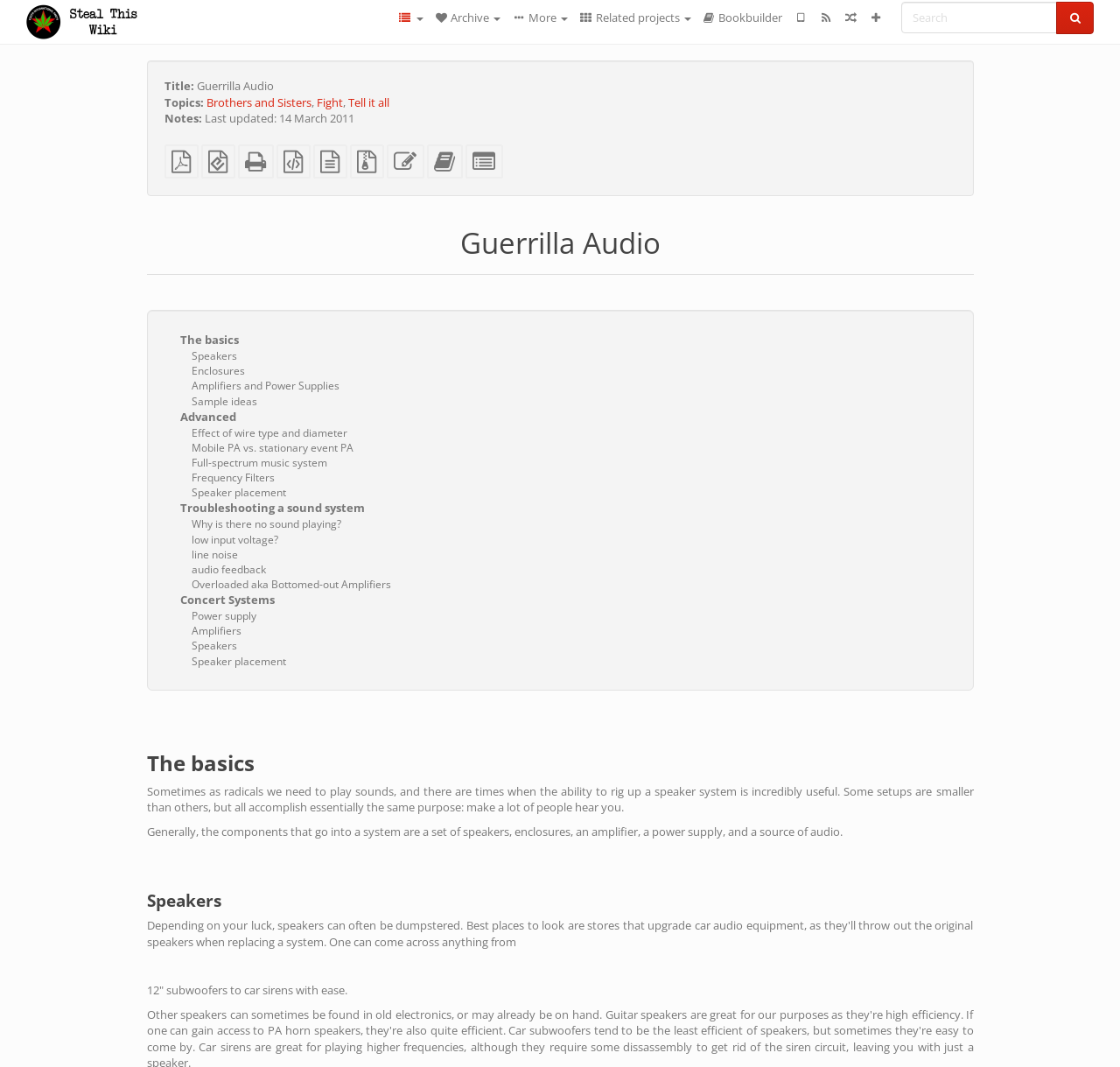Using the webpage screenshot, locate the HTML element that fits the following description and provide its bounding box: "Plain PDF".

[0.146, 0.148, 0.177, 0.162]